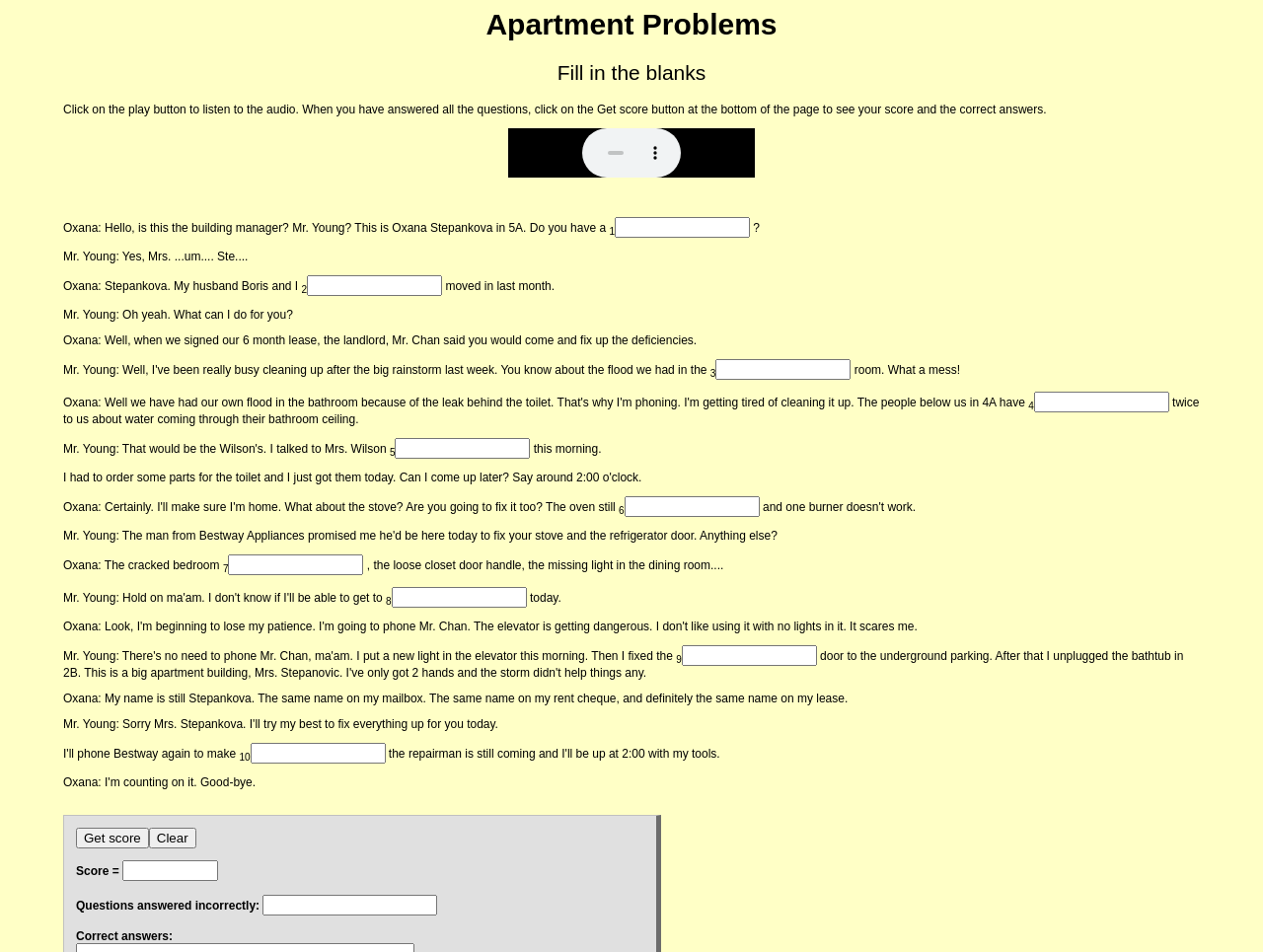Illustrate the webpage with a detailed description.

This webpage is an interactive cloze exercise focused on apartment problems. At the top, there are two headings: "Apartment Problems" and "Fill in the blanks". Below these headings, there is a static text providing instructions on how to use the exercise. 

To the right of the instructions, there is an embedded object, likely an audio player, allowing users to listen to the audio. 

The main content of the webpage is a conversation between Oxana and Mr. Young, the building manager, about various issues with Oxana's apartment. The conversation is presented in a series of paragraphs, each with a blank space (represented by a textbox) where users can fill in the missing information. There are 10 blanks in total, each marked with a subscript number (1-10). 

The conversation covers topics such as the landlord's promises to fix deficiencies, water damage, and broken appliances. 

At the bottom of the page, there are three buttons: "Get score", "Clear", and a score display area. The "Get score" button allows users to submit their answers and see their score, while the "Clear" button resets the exercise. The score display area shows the number of questions answered incorrectly and the correct answers.